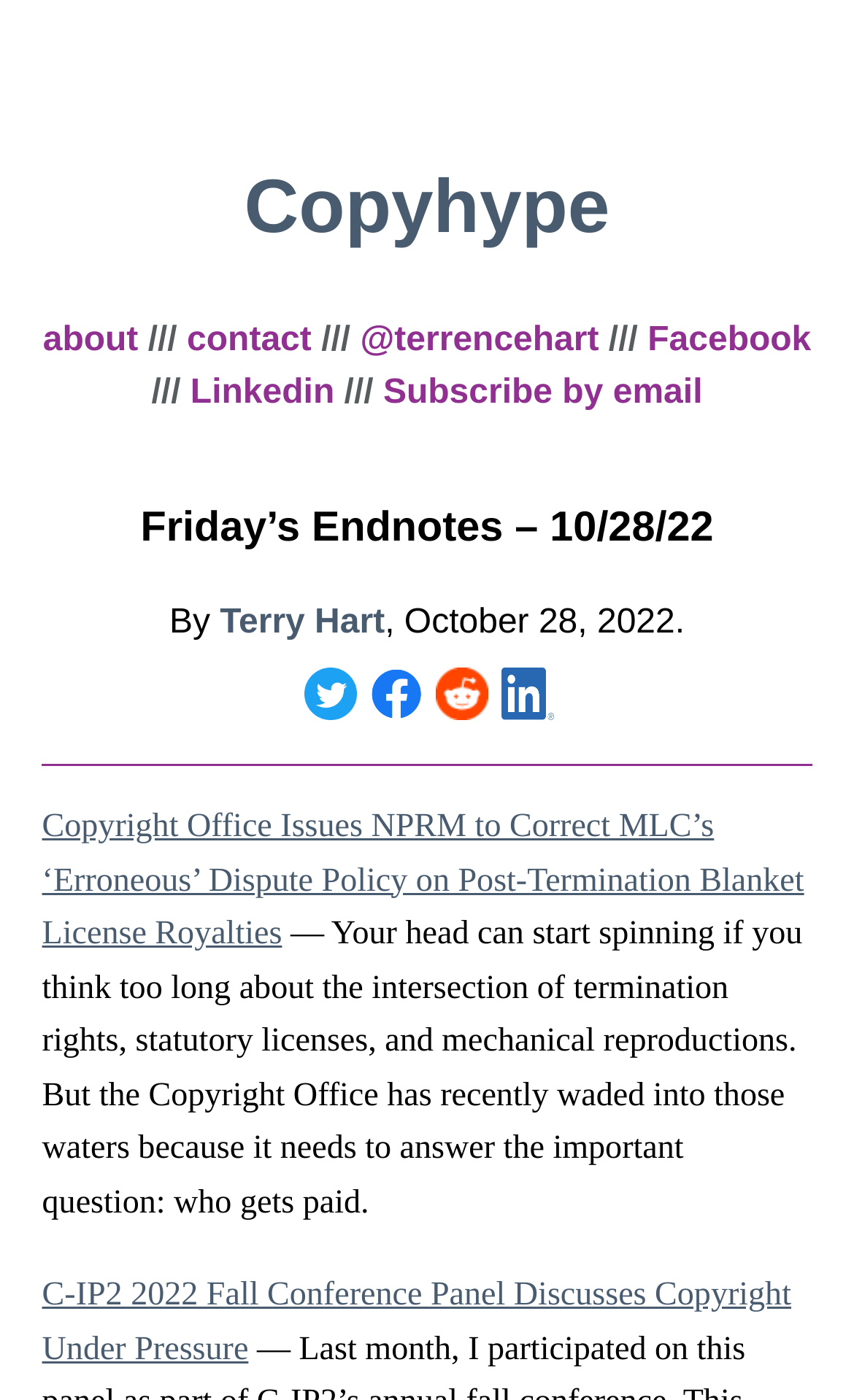What is the name of the author?
Please use the image to deliver a detailed and complete answer.

The author's name can be found in the header section of the webpage, where it says 'By Terry Hart, October 28, 2022.'